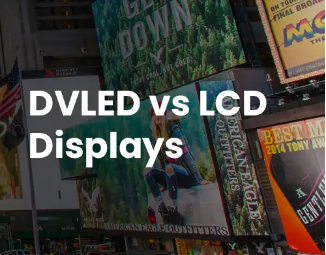What is the main topic of comparison in the image?
We need a detailed and meticulous answer to the question.

The heading 'DVLED vs LCD Displays' prominently features in the image, indicating that the main topic of comparison is between Direct View LED (DVLED) and traditional LCD displays.